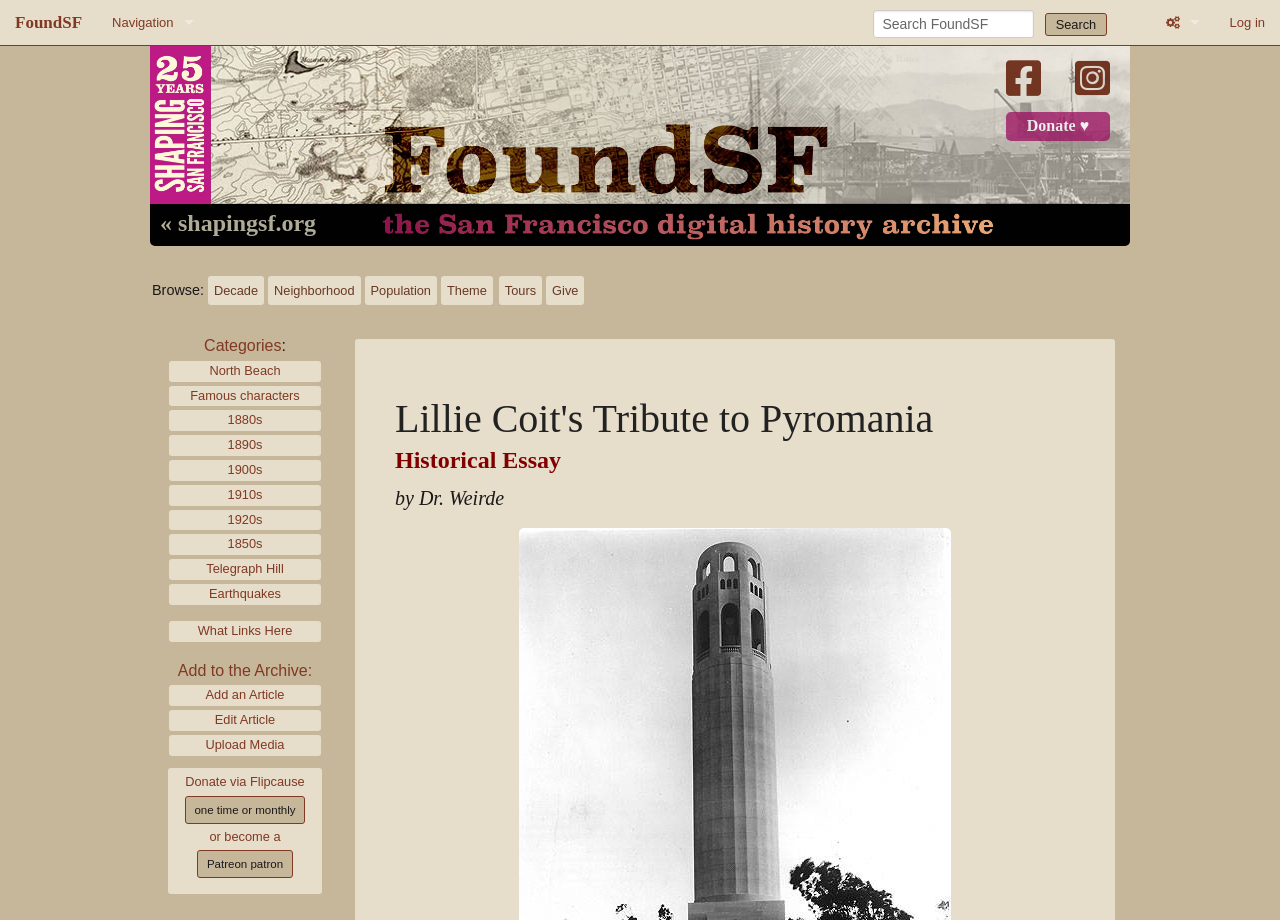Please specify the bounding box coordinates of the clickable section necessary to execute the following command: "Go to Home page".

[0.077, 0.049, 0.162, 0.098]